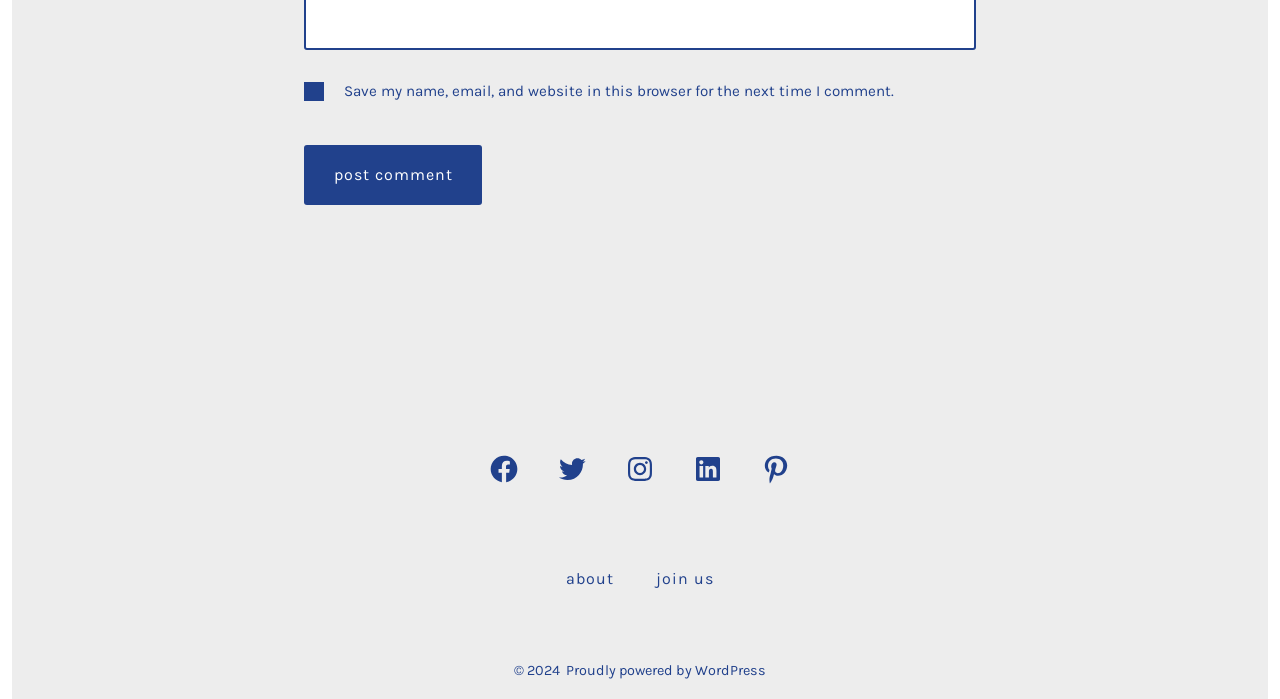Look at the image and answer the question in detail:
How many social media links are available?

There are five social media links available, which are 'Open Facebook in a new tab', 'Open Twitter in a new tab', 'Open Instagram in a new tab', 'Open LinkedIn in a new tab', and 'Open Pinterest in a new tab'.